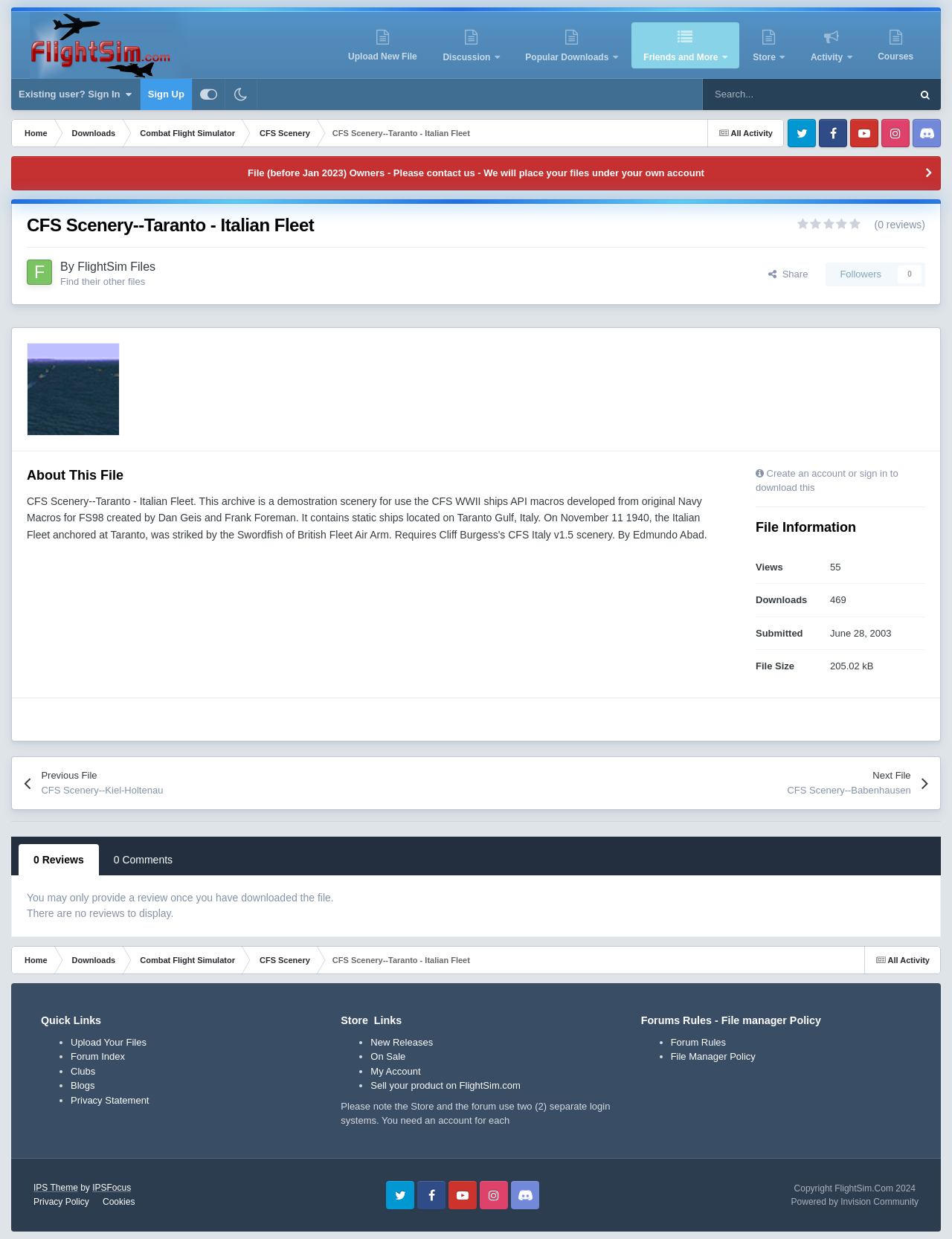How many reviews does this file have?
Give a detailed explanation using the information visible in the image.

The number of reviews can be found in the section 'File Information' where it says 'Views: 55', 'Downloads: 469', and '(0 reviews)'. This indicates that the file has no reviews.